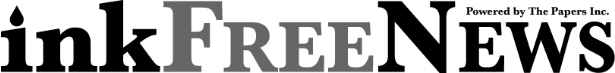What is the color of 'ink' in the logo?
Answer briefly with a single word or phrase based on the image.

black